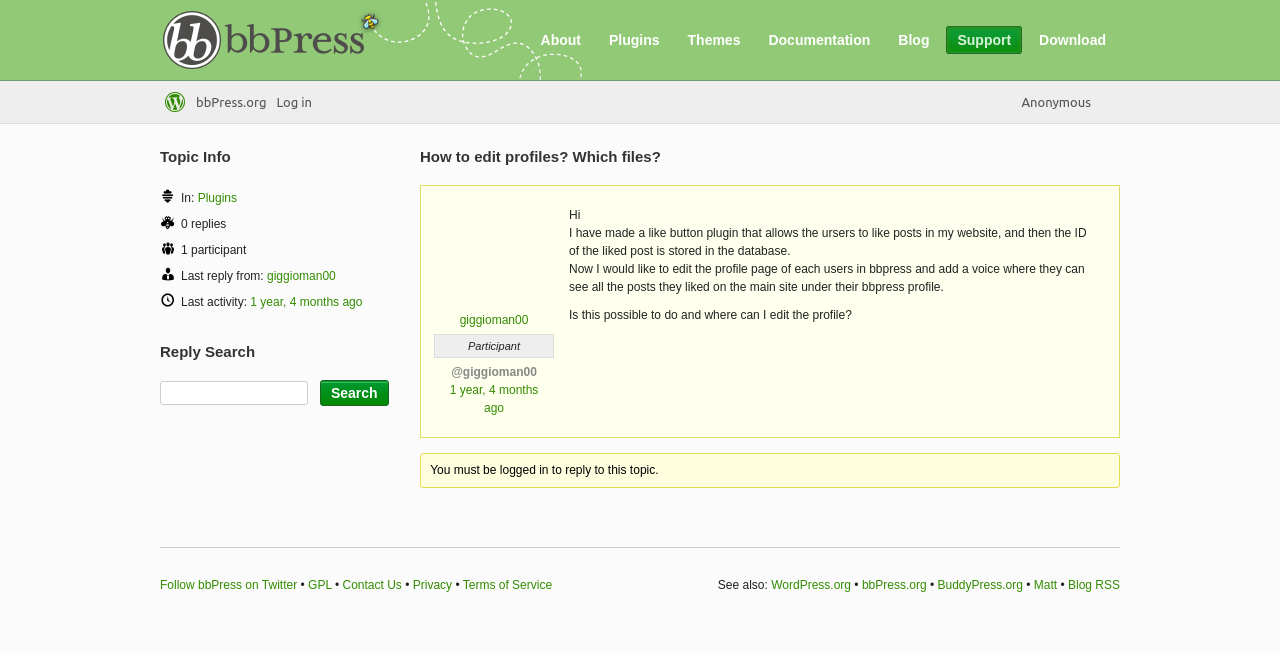Please identify the bounding box coordinates of the element I should click to complete this instruction: 'Contact us'. The coordinates should be given as four float numbers between 0 and 1, like this: [left, top, right, bottom].

None